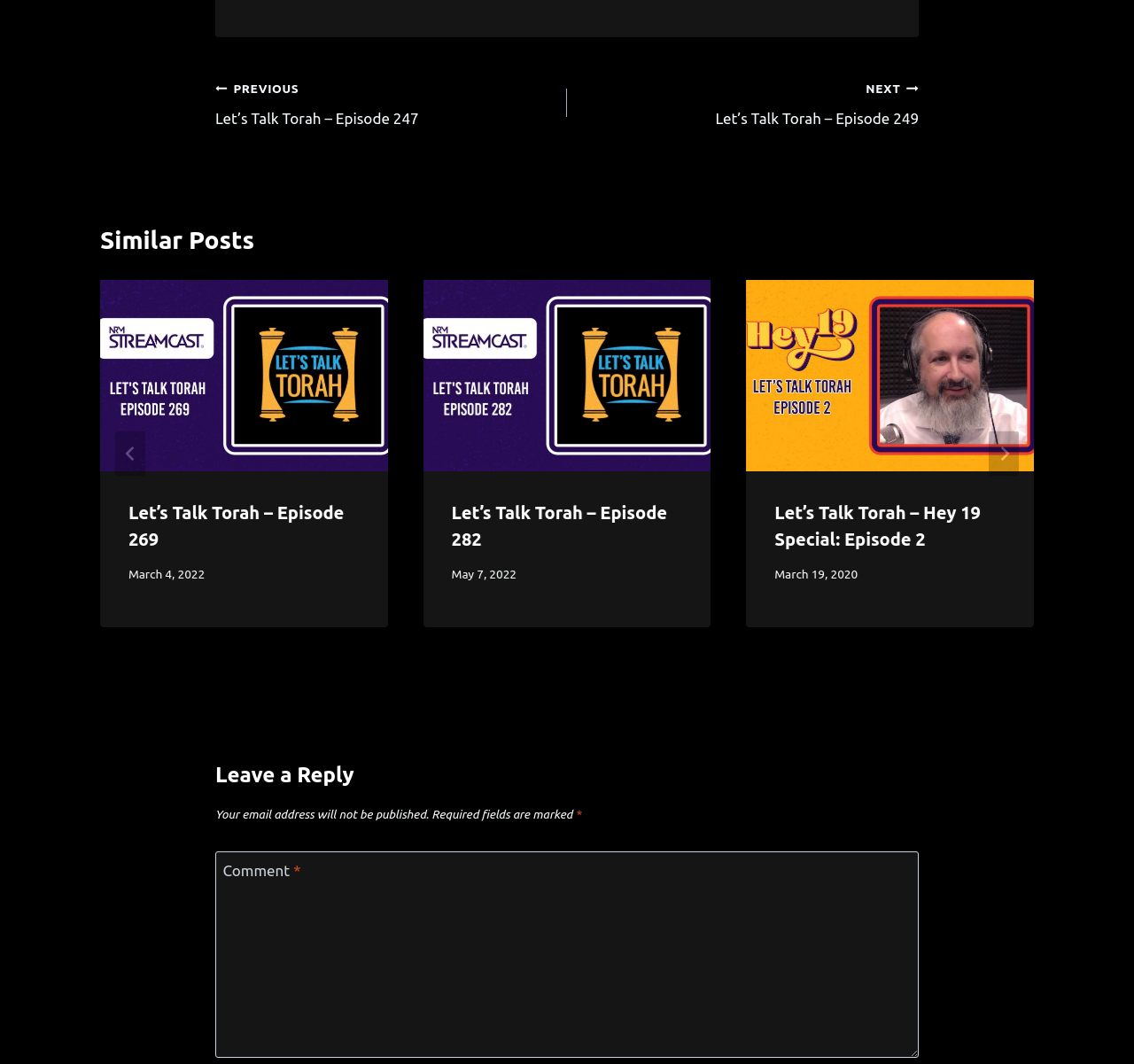Using the details in the image, give a detailed response to the question below:
Is the email address required for leaving a reply?

I found a static text element with the text 'Required fields are marked' and a textbox element with the label 'Comment *', which indicates that the email address is required.